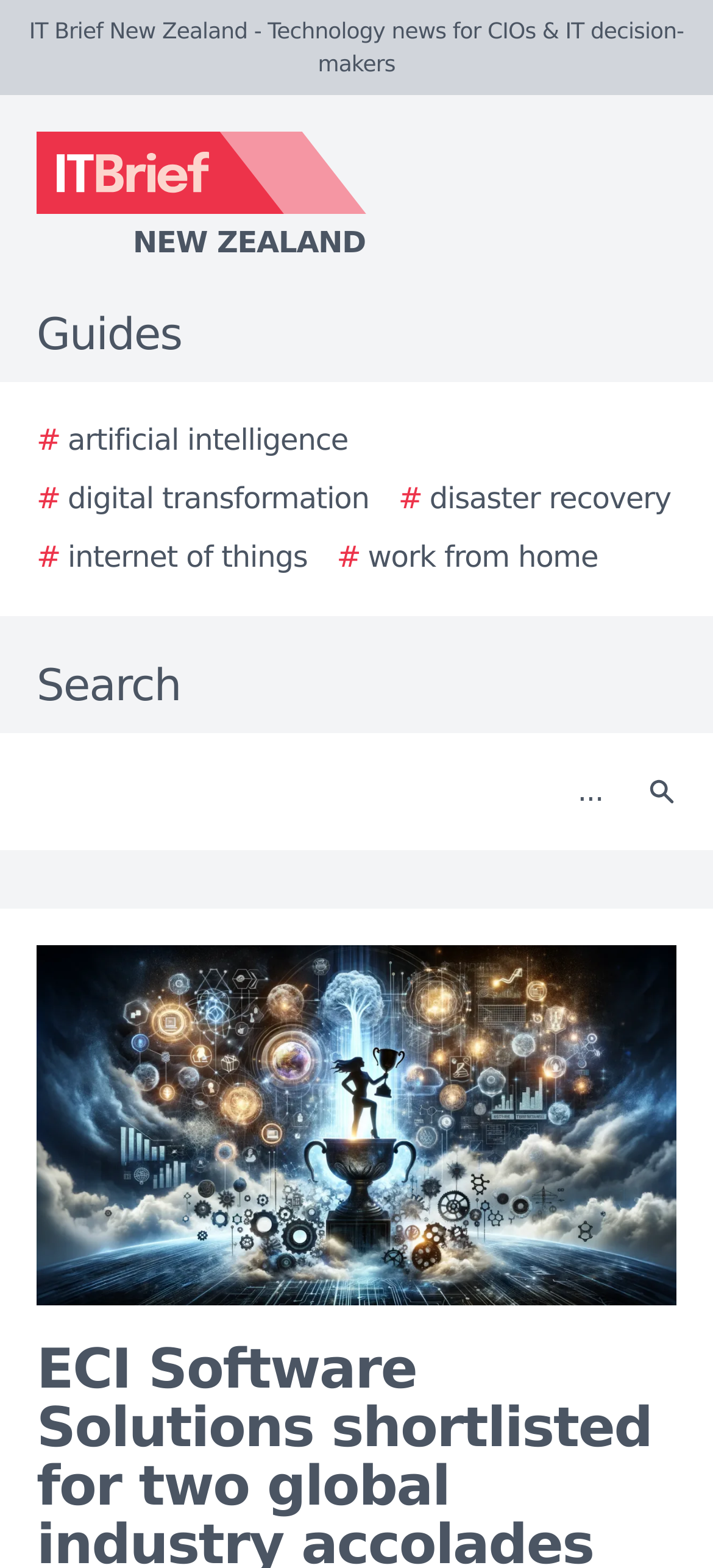Please specify the bounding box coordinates in the format (top-left x, top-left y, bottom-right x, bottom-right y), with all values as floating point numbers between 0 and 1. Identify the bounding box of the UI element described by: aria-label="Search"

[0.877, 0.477, 0.979, 0.533]